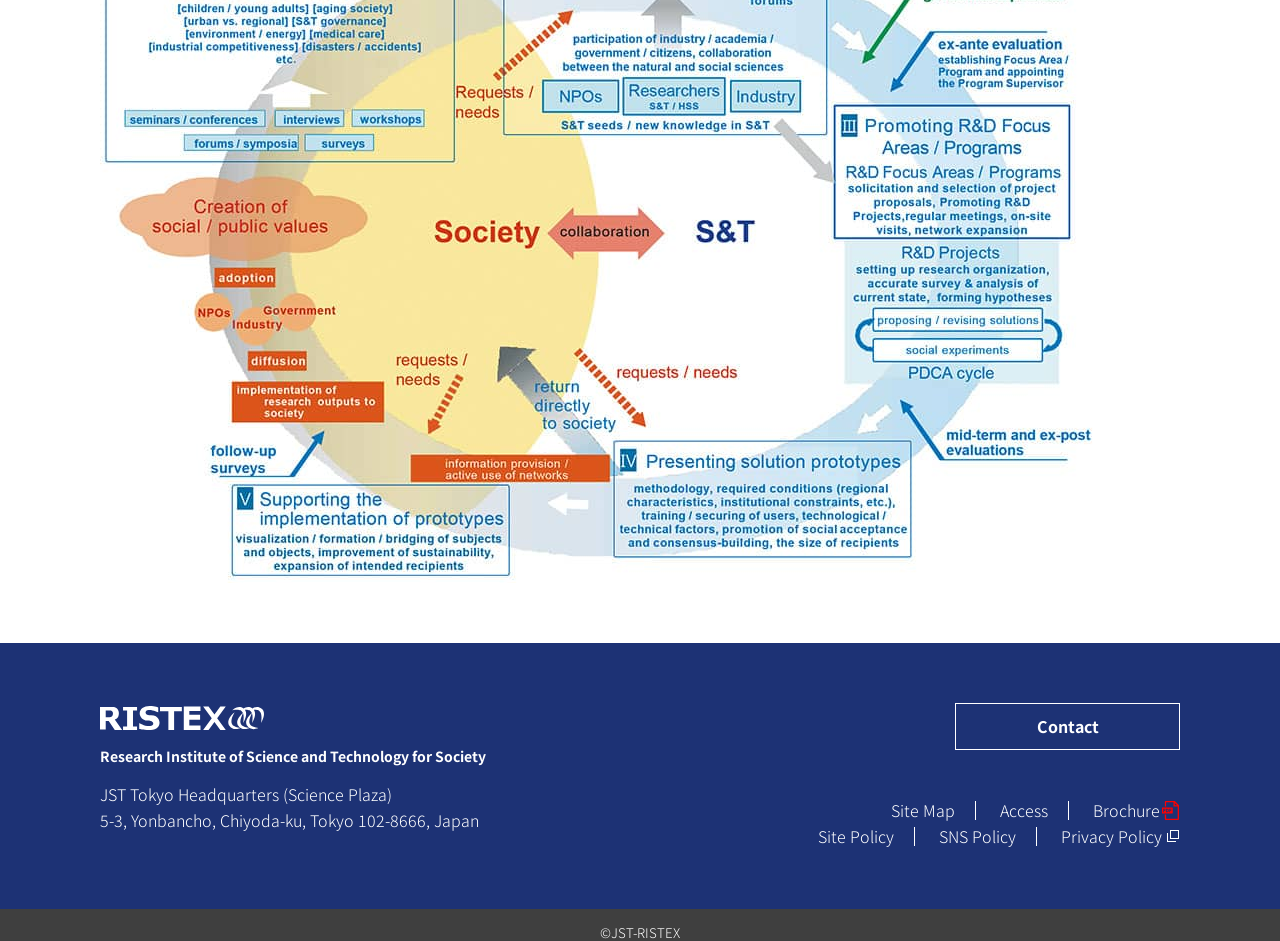Using the element description Contact, predict the bounding box coordinates for the UI element. Provide the coordinates in (top-left x, top-left y, bottom-right x, bottom-right y) format with values ranging from 0 to 1.

[0.746, 0.747, 0.922, 0.797]